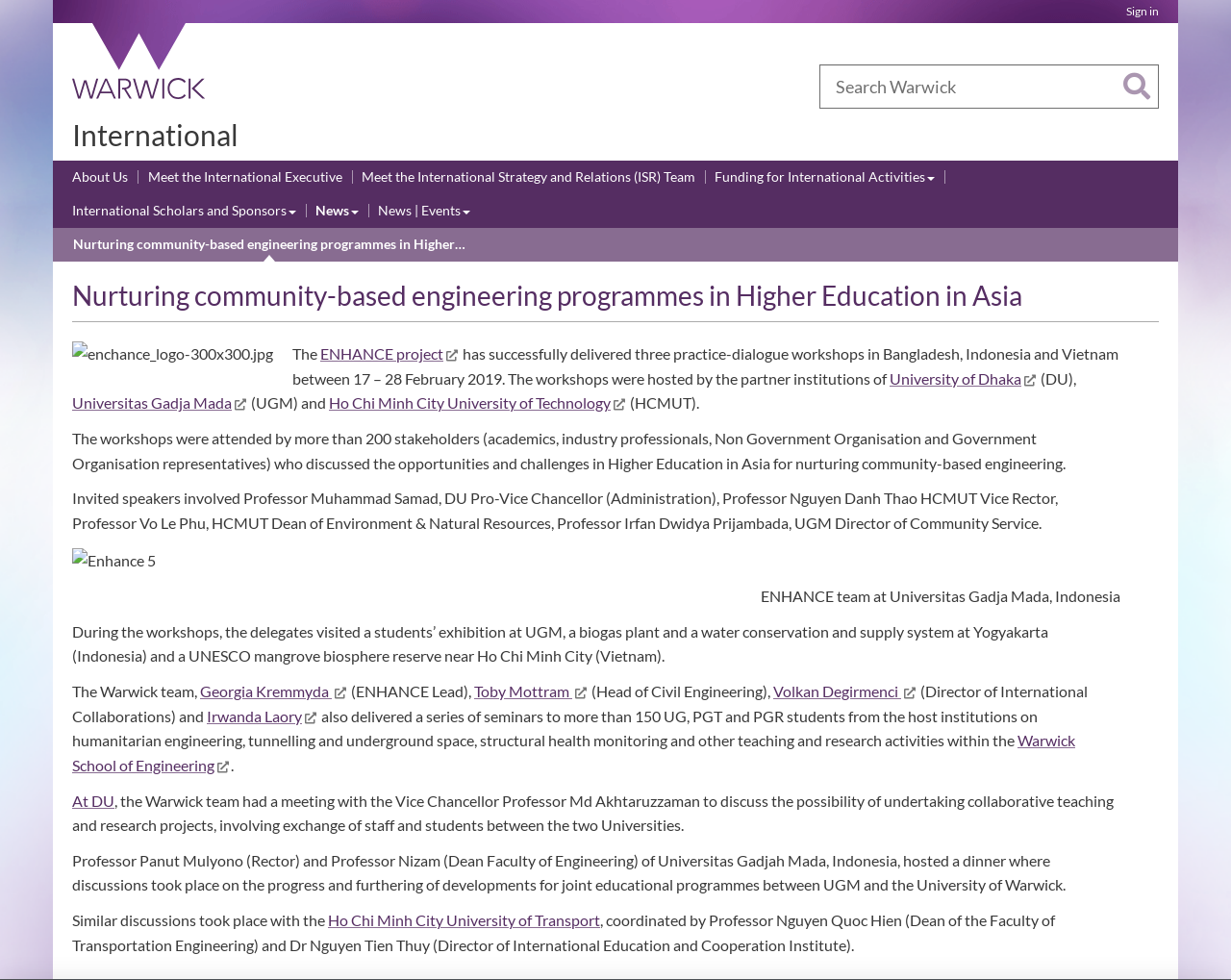Please identify the bounding box coordinates for the region that you need to click to follow this instruction: "Search Warwick".

[0.665, 0.066, 0.941, 0.111]